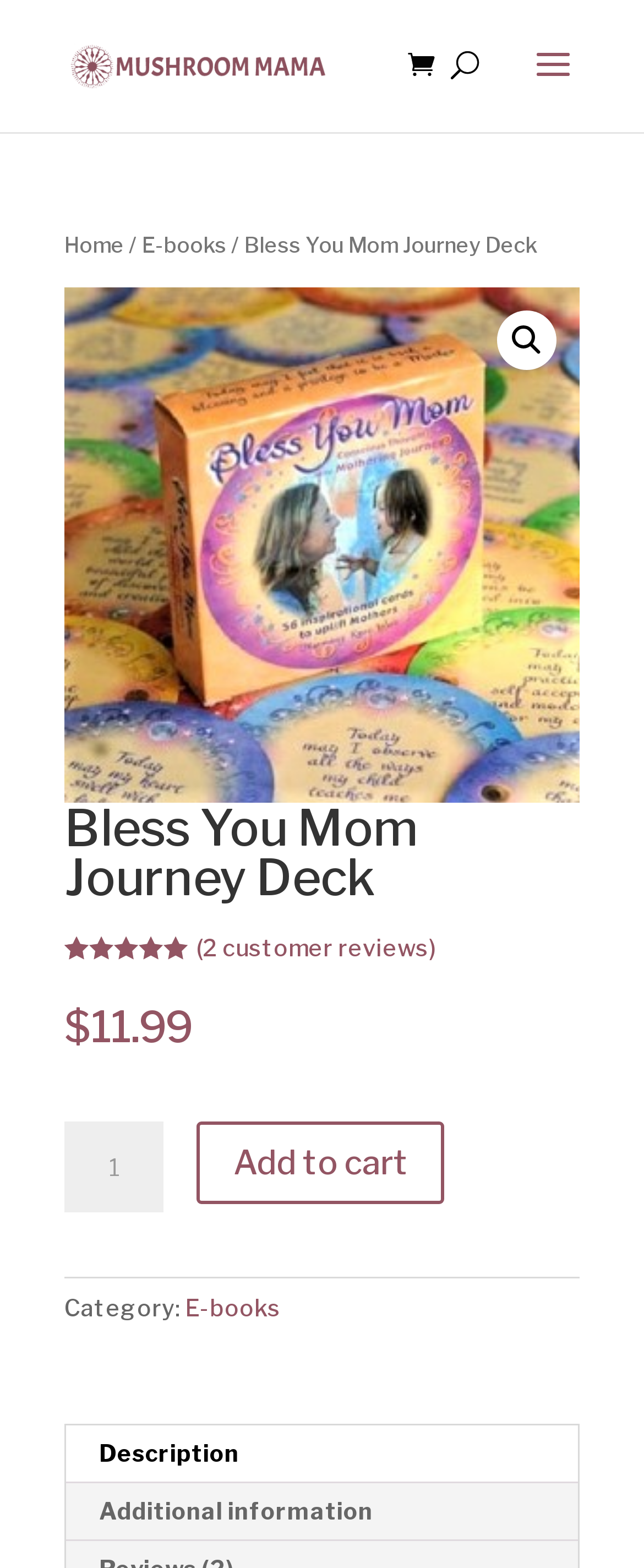How much does the product cost?
Please describe in detail the information shown in the image to answer the question.

I found the answer by looking at the static text element with the text '$' and the adjacent static text element with the text '11.99', which together indicate the price of the product.